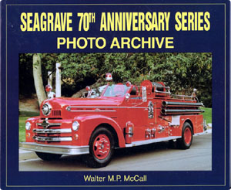Provide a single word or phrase answer to the question: 
What is the background of the book cover?

Blue